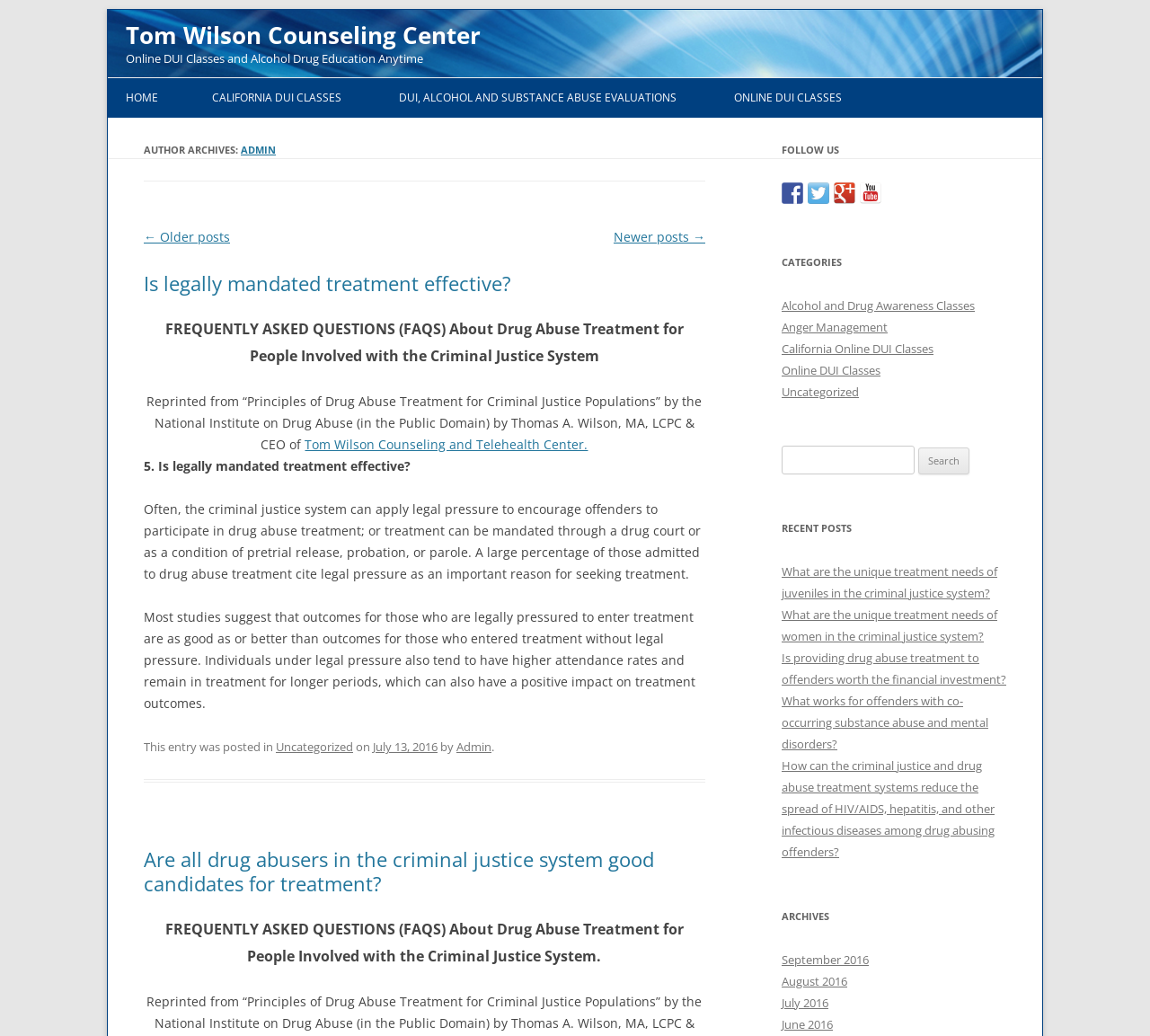What is the topic of the article?
Based on the screenshot, respond with a single word or phrase.

Drug Abuse Treatment